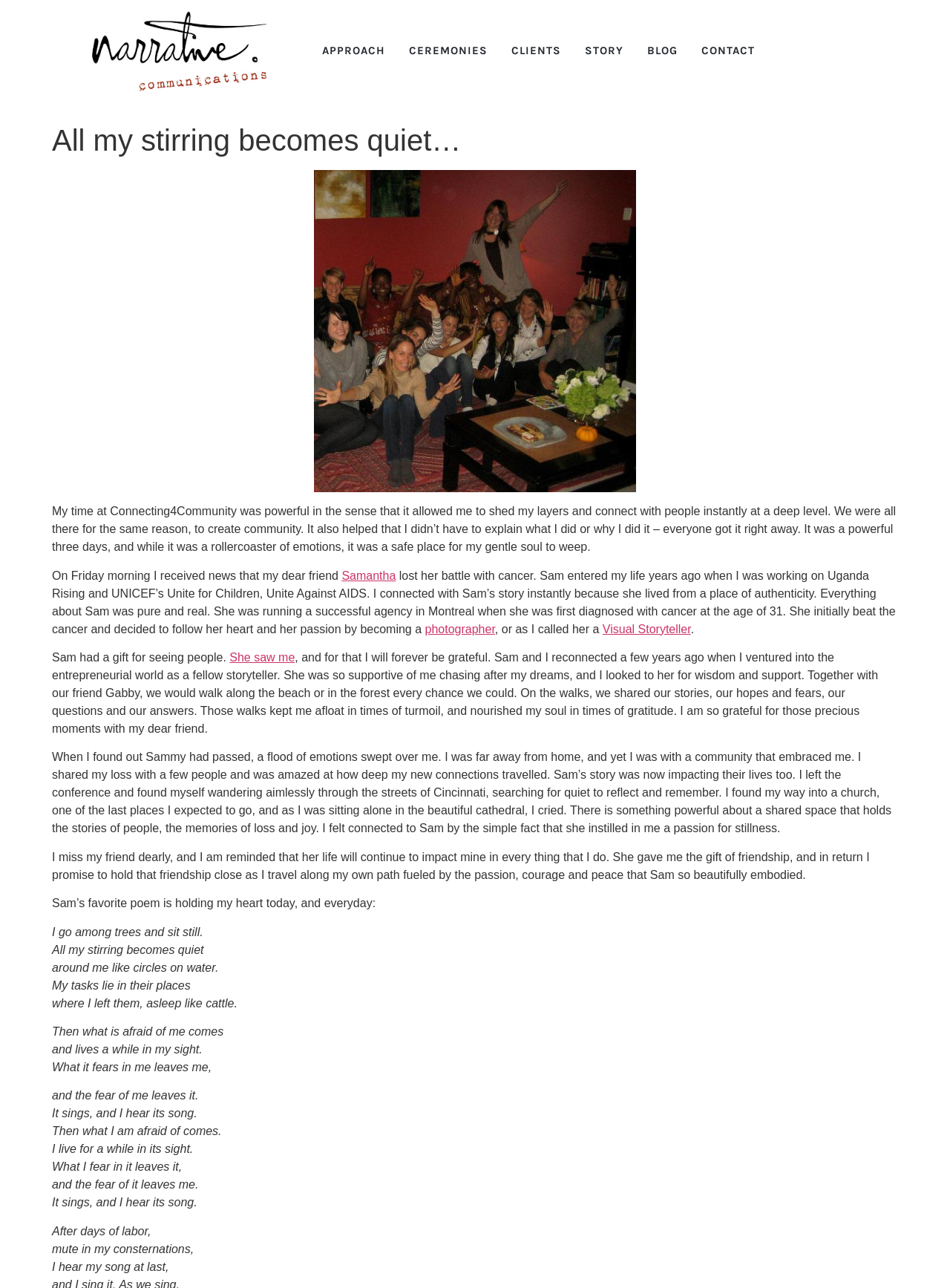What is the poem mentioned in the story? Based on the image, give a response in one word or a short phrase.

All my stirring becomes quiet